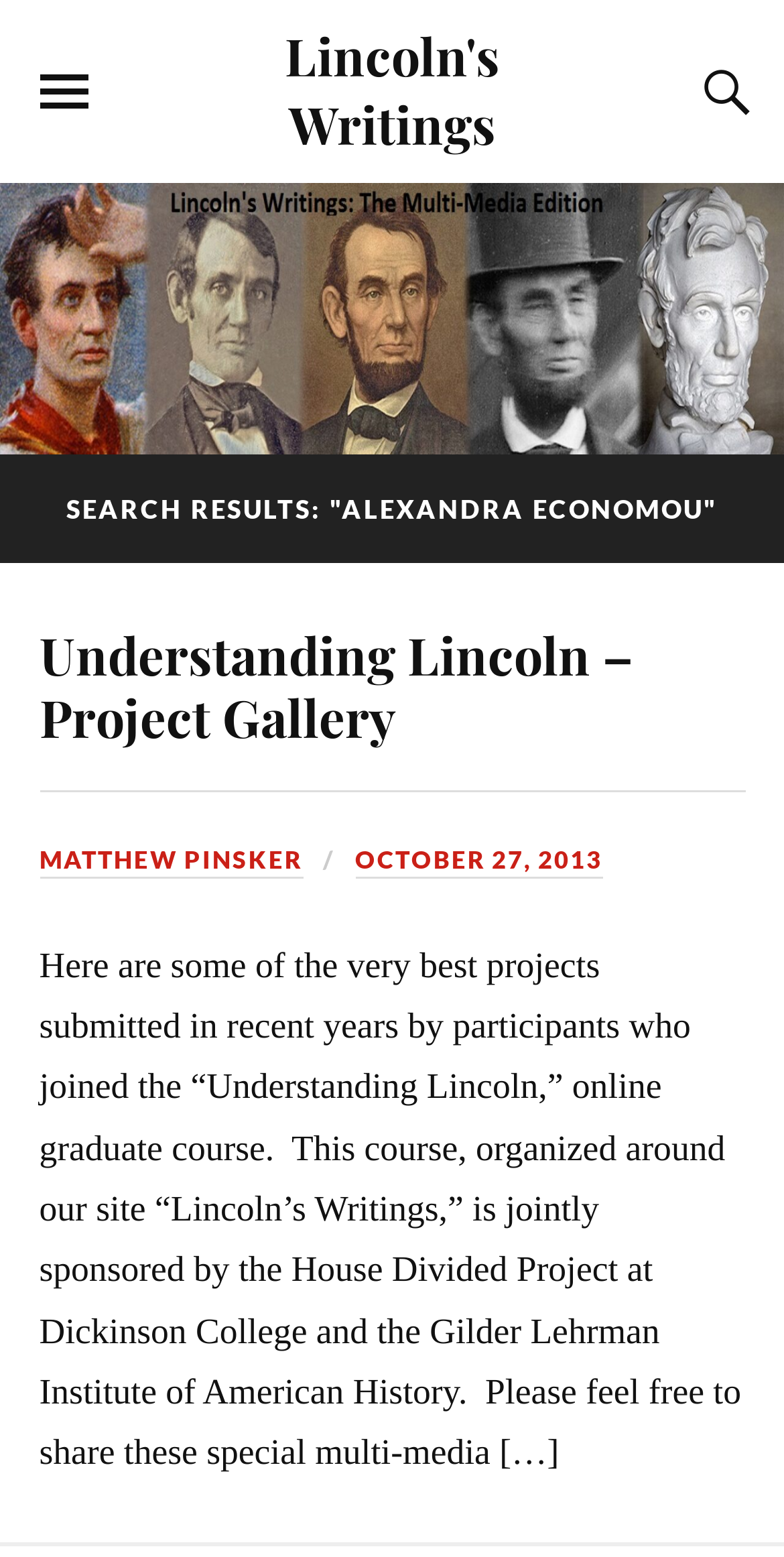Using the format (top-left x, top-left y, bottom-right x, bottom-right y), provide the bounding box coordinates for the described UI element. All values should be floating point numbers between 0 and 1: Matthew Pinsker

[0.05, 0.543, 0.386, 0.565]